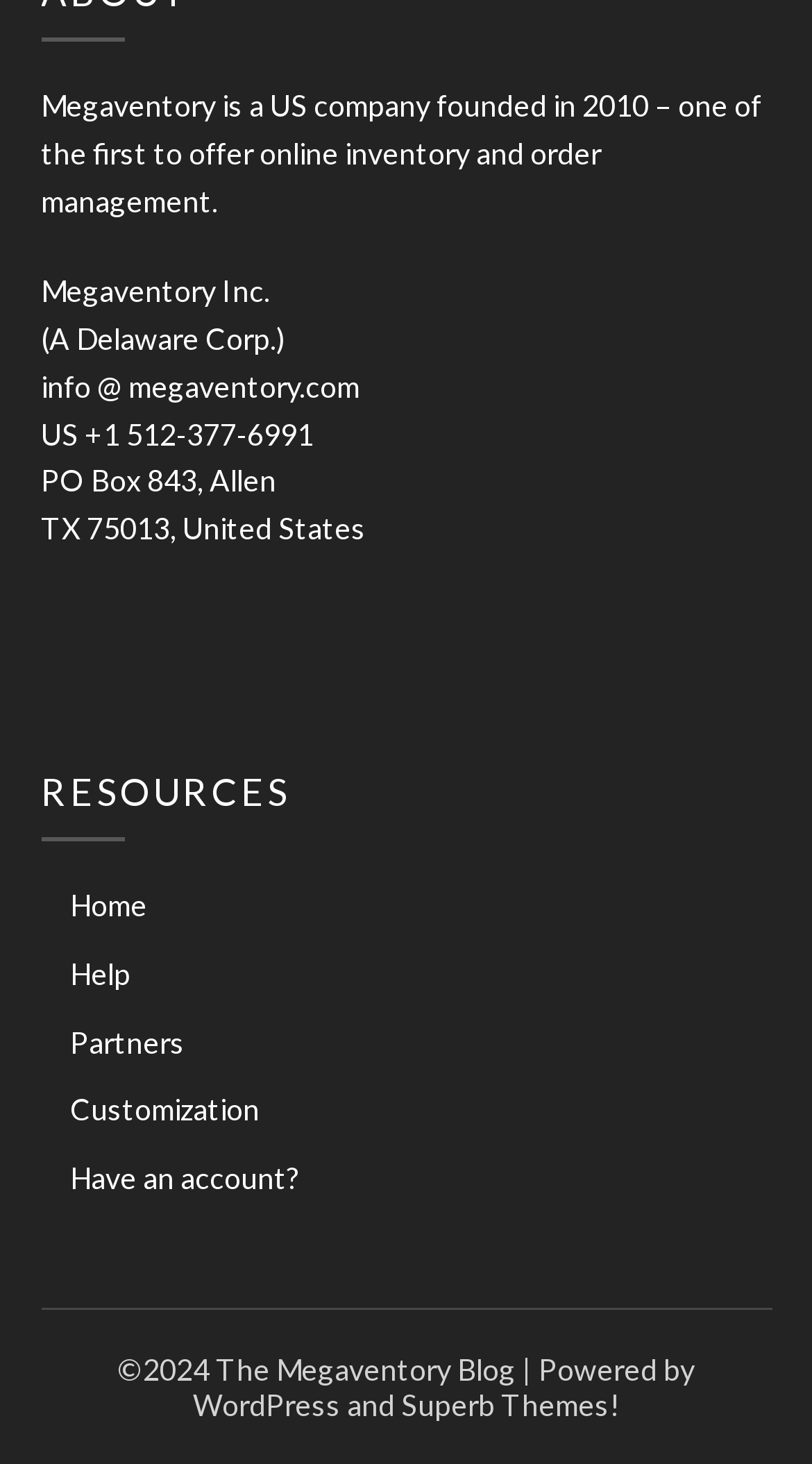Please determine the bounding box coordinates for the element with the description: "Have an account?".

[0.086, 0.792, 0.368, 0.817]